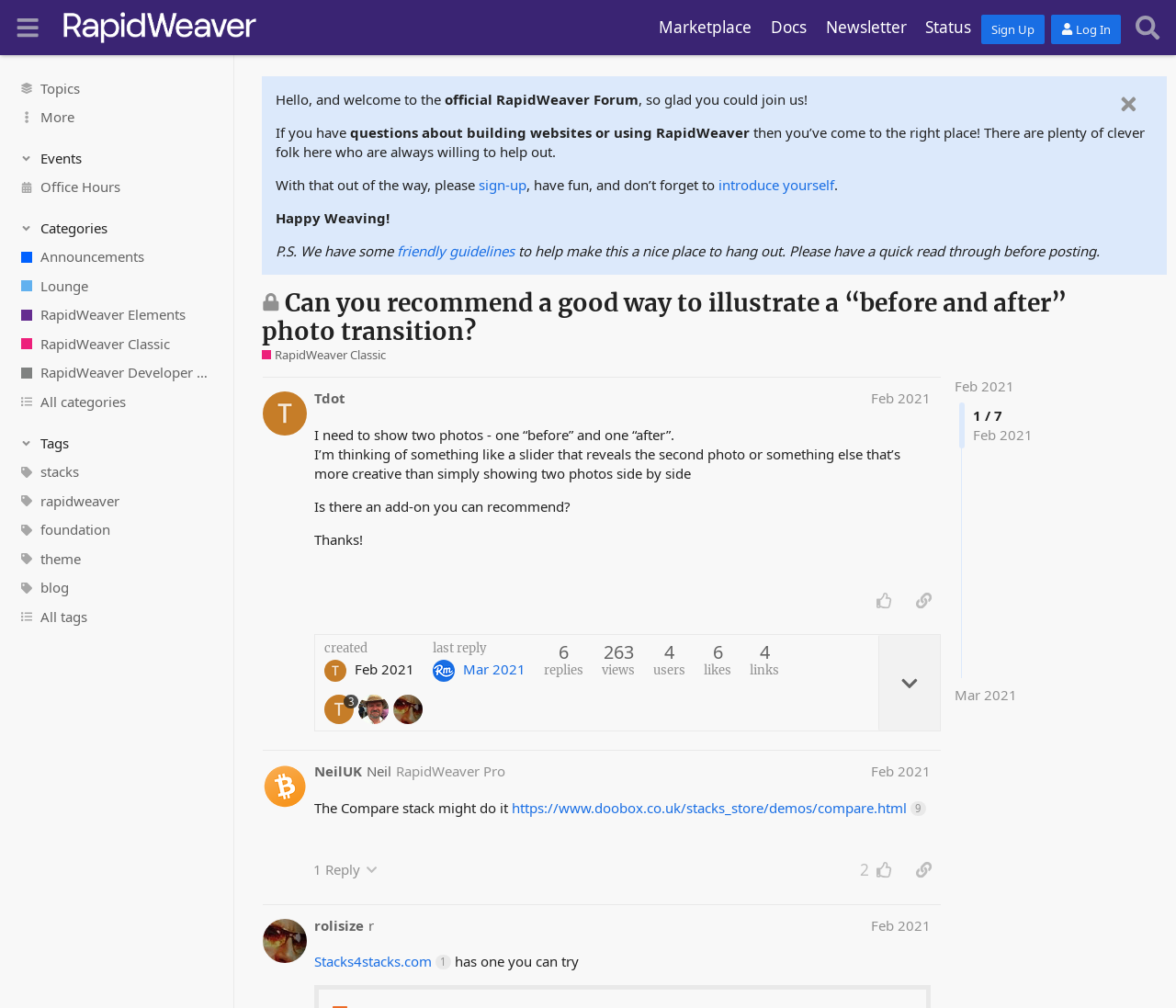Highlight the bounding box coordinates of the region I should click on to meet the following instruction: "Click the 'Sign Up' button".

[0.834, 0.014, 0.888, 0.043]